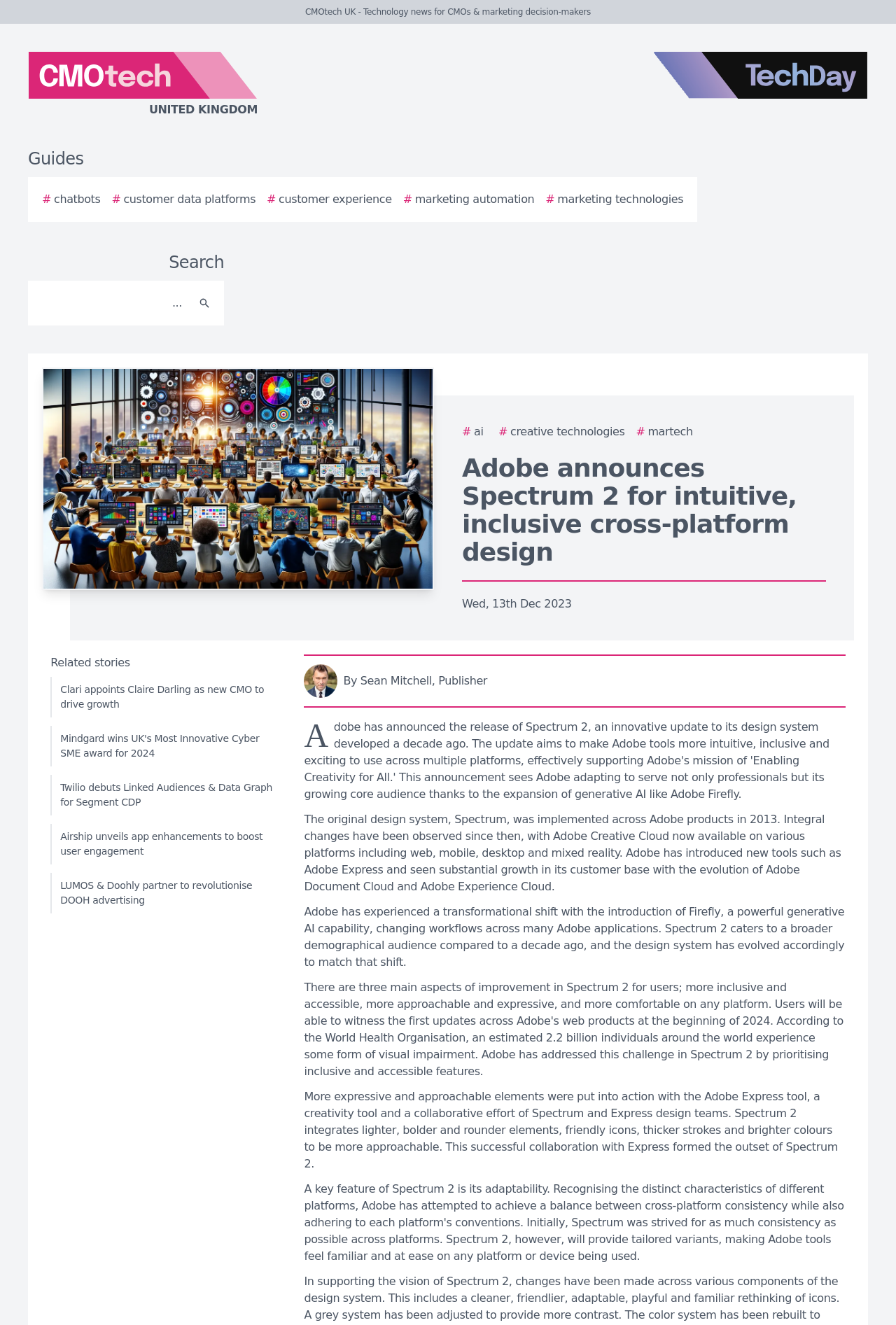What is the topic of the main article?
From the screenshot, supply a one-word or short-phrase answer.

Adobe Spectrum 2